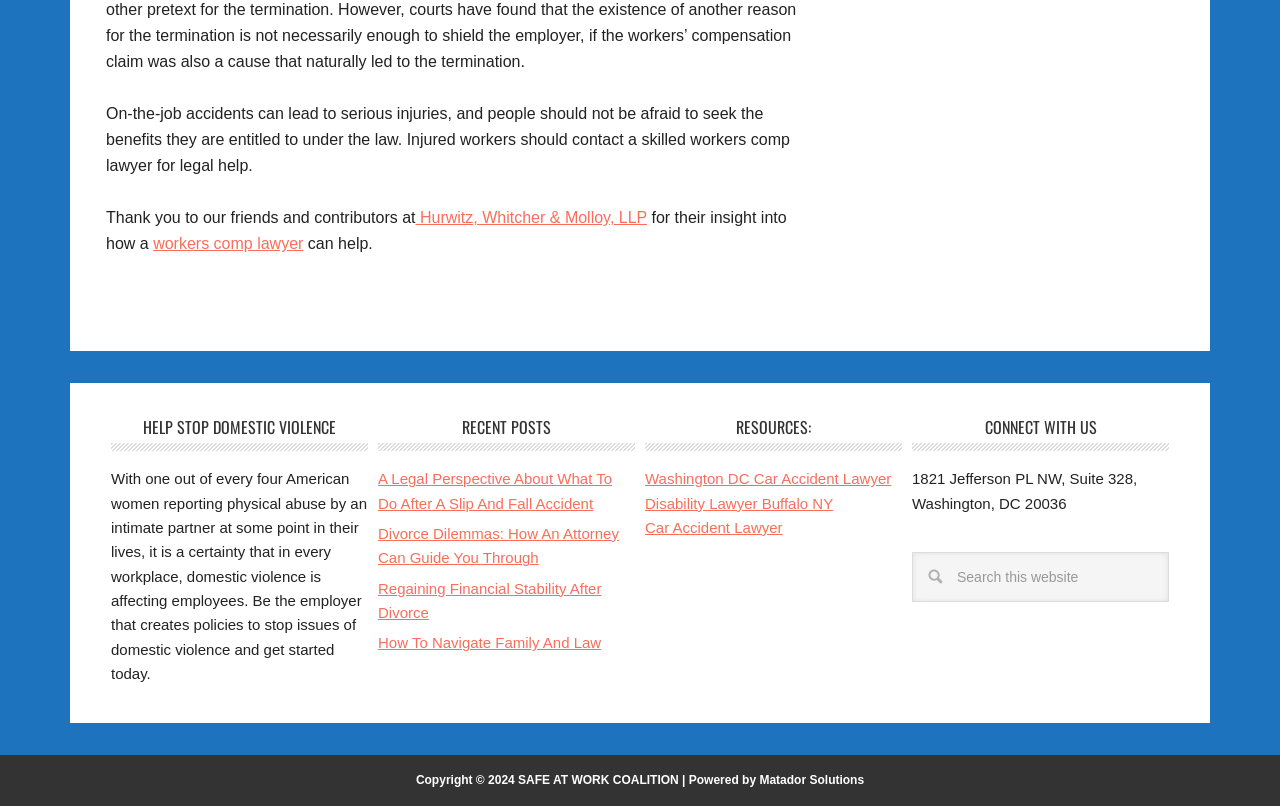What is the name of the organization at the bottom of the page?
Please analyze the image and answer the question with as much detail as possible.

I found the name of the organization by looking at the link element at the bottom of the page, which has the text 'SAFE AT WORK COALITION'.